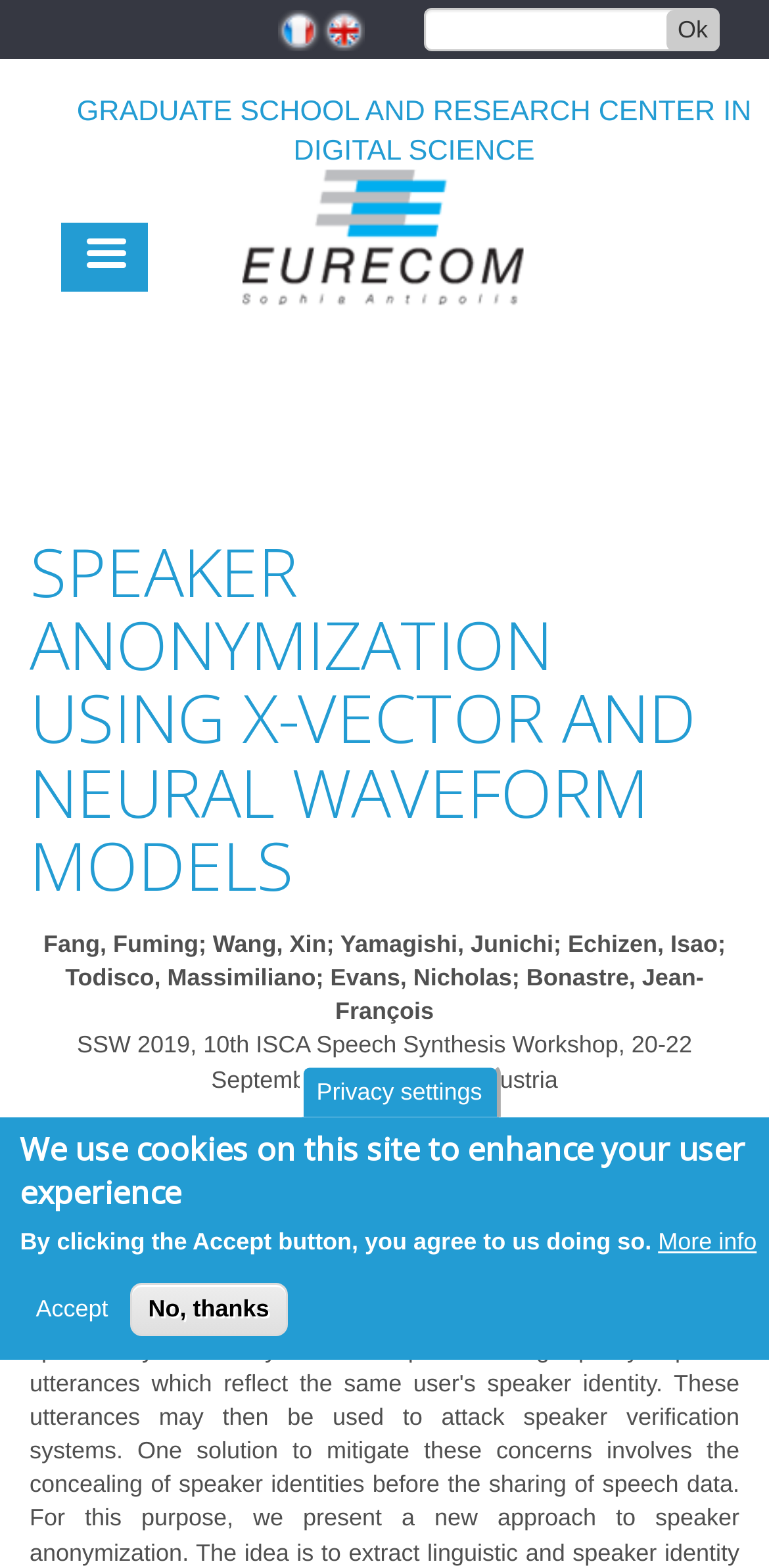Based on the element description: "Ok", identify the bounding box coordinates for this UI element. The coordinates must be four float numbers between 0 and 1, listed as [left, top, right, bottom].

[0.866, 0.006, 0.936, 0.033]